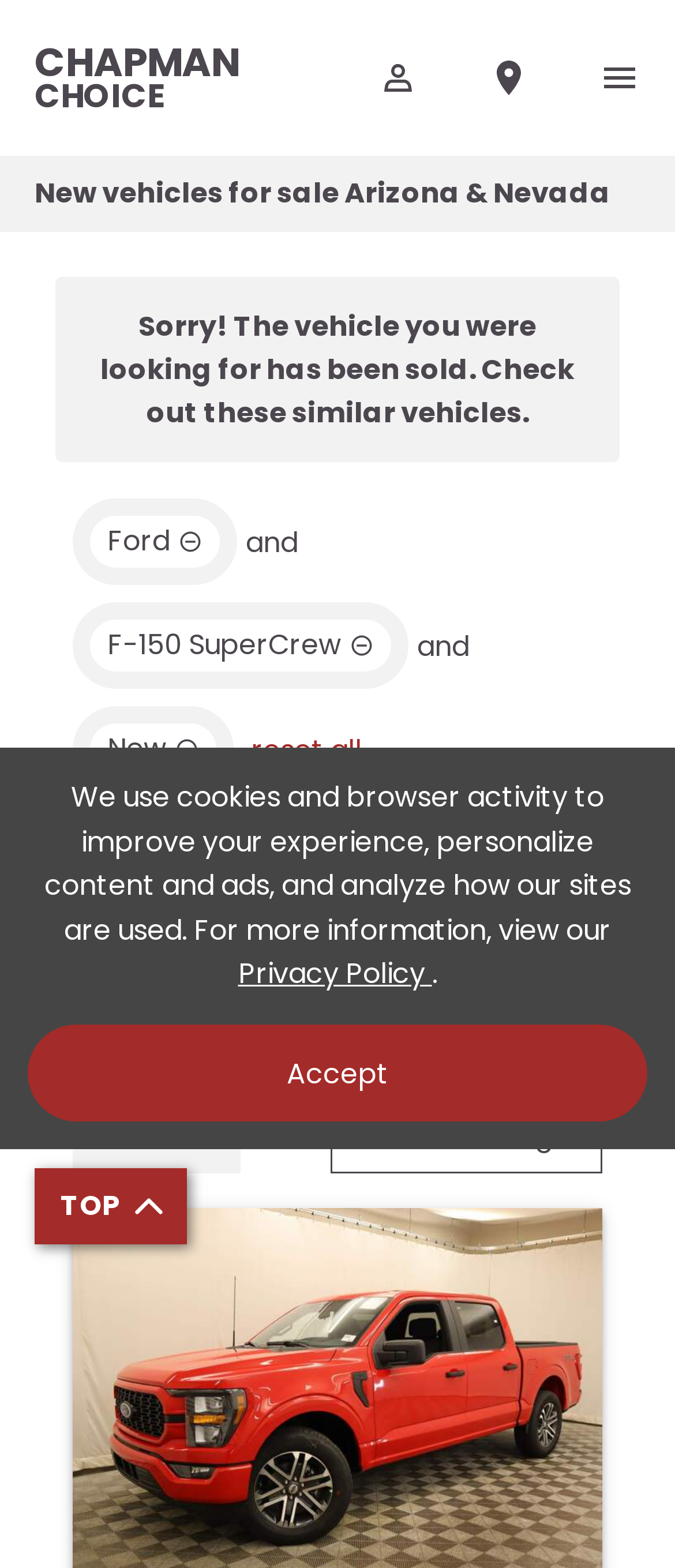Identify the bounding box coordinates of the clickable section necessary to follow the following instruction: "Sort by a specific option". The coordinates should be presented as four float numbers from 0 to 1, i.e., [left, top, right, bottom].

[0.49, 0.7, 0.892, 0.748]